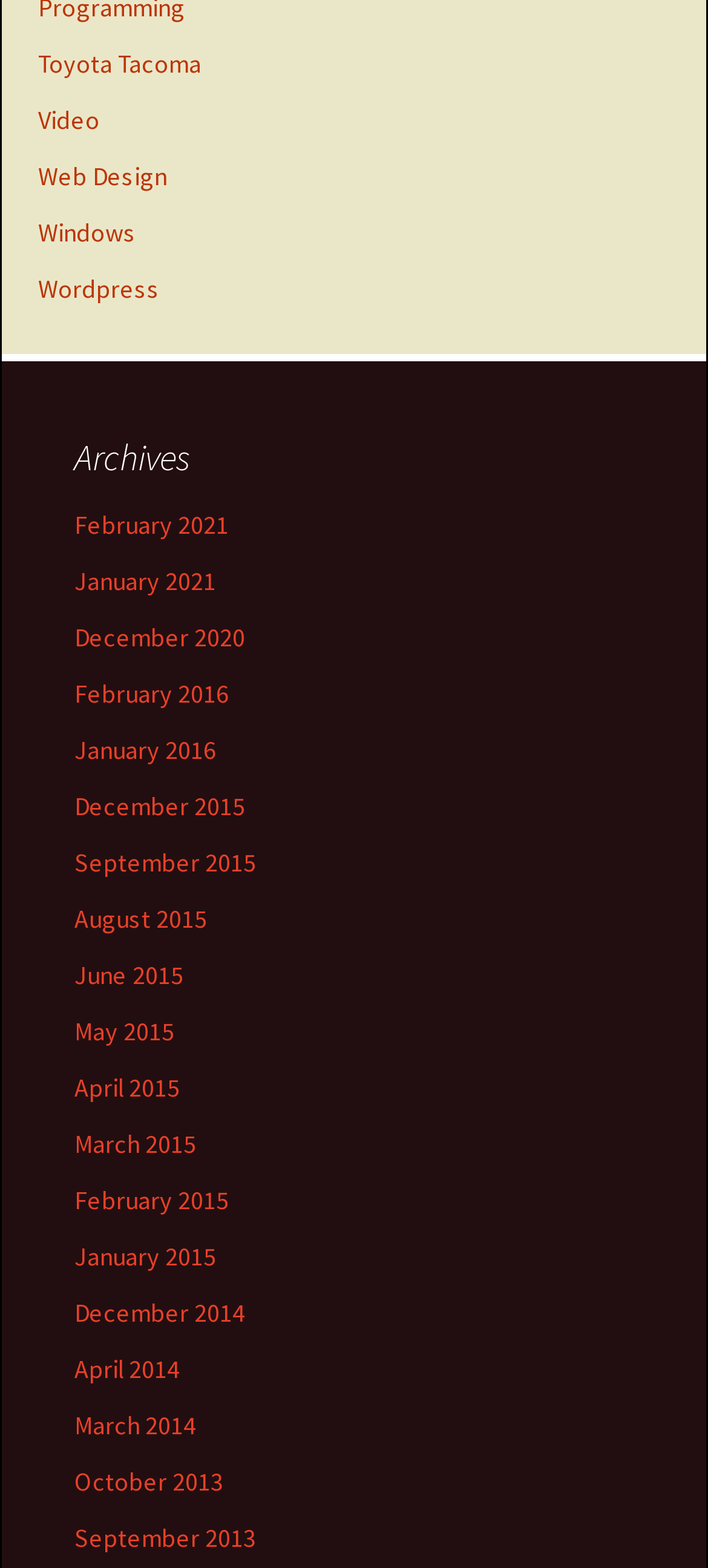Can you specify the bounding box coordinates for the region that should be clicked to fulfill this instruction: "Go to February 2021".

[0.105, 0.325, 0.323, 0.345]